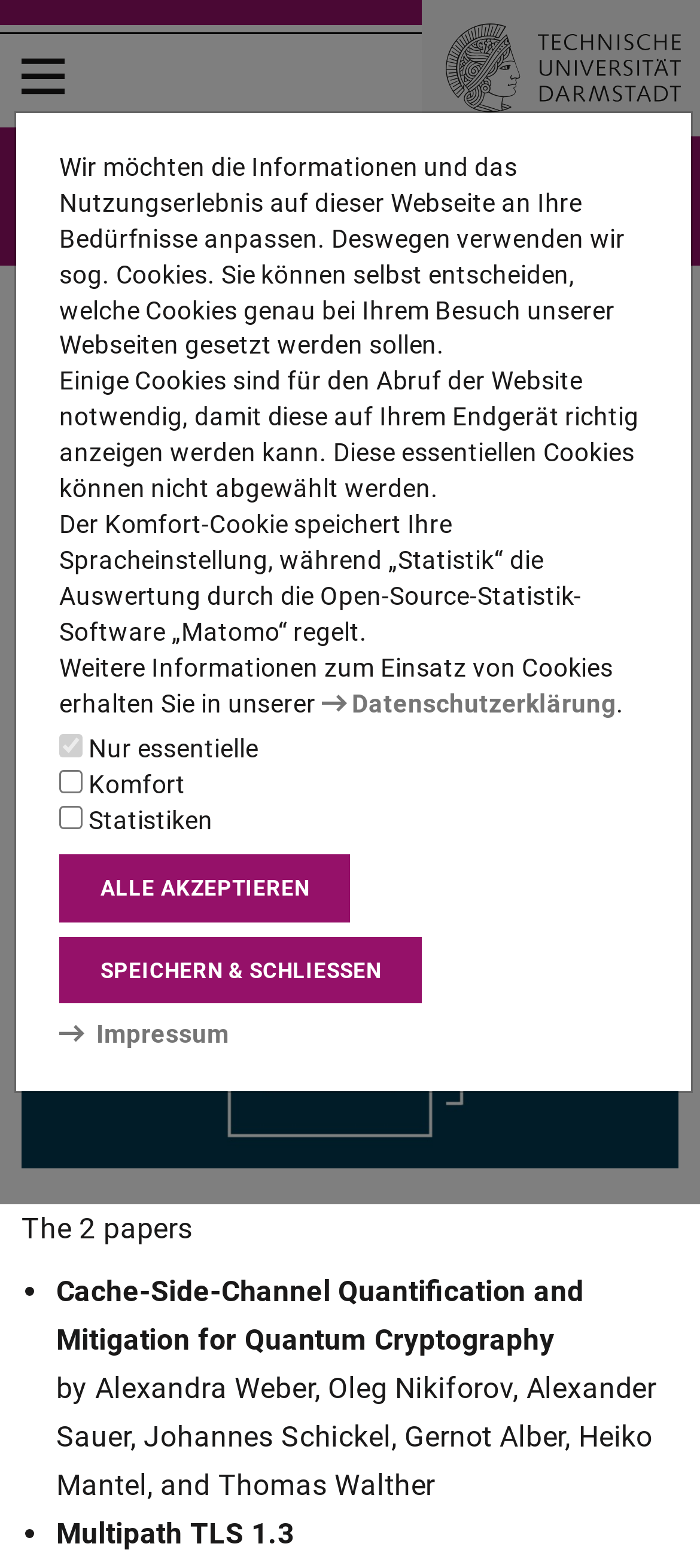Give an extensive and precise description of the webpage.

The webpage appears to be a news article or a blog post from the TU Darmstadt website, specifically from the Profilthema Cybersicherheit section. At the top left corner, there is a button to open the menu. Next to it, there is a link to the Profilthema Cybersicherheit page. 

Below these elements, there is a navigation breadcrumb section that shows the current location of the user on the website. It consists of links to the TU Darmstadt homepage, CYSEC, Cybersicherheit, and Neuigkeiten pages.

The main content of the webpage is a news article with the title "2 papers accepted at top conference ESORICS 2021" and a subtitle "Success for CYSEC and CROSSING researchers". The article is dated March 16, 2021. 

The article discusses two papers that were accepted at the ESORICS 2021 conference. The first paper is titled "Cache-Side-Channel Quantification and Mitigation for Quantum Cryptography" and is written by several authors. The second paper is titled "Multipath TLS 1.3". 

At the bottom of the page, there is a section that explains the use of cookies on the website. It provides a link to the Datenschutzerklärung (privacy policy) page. Below this section, there are three checkboxes to customize cookie settings, followed by two buttons to accept or save the settings. Finally, there is a link to the Impressum (imprint) page at the very bottom.